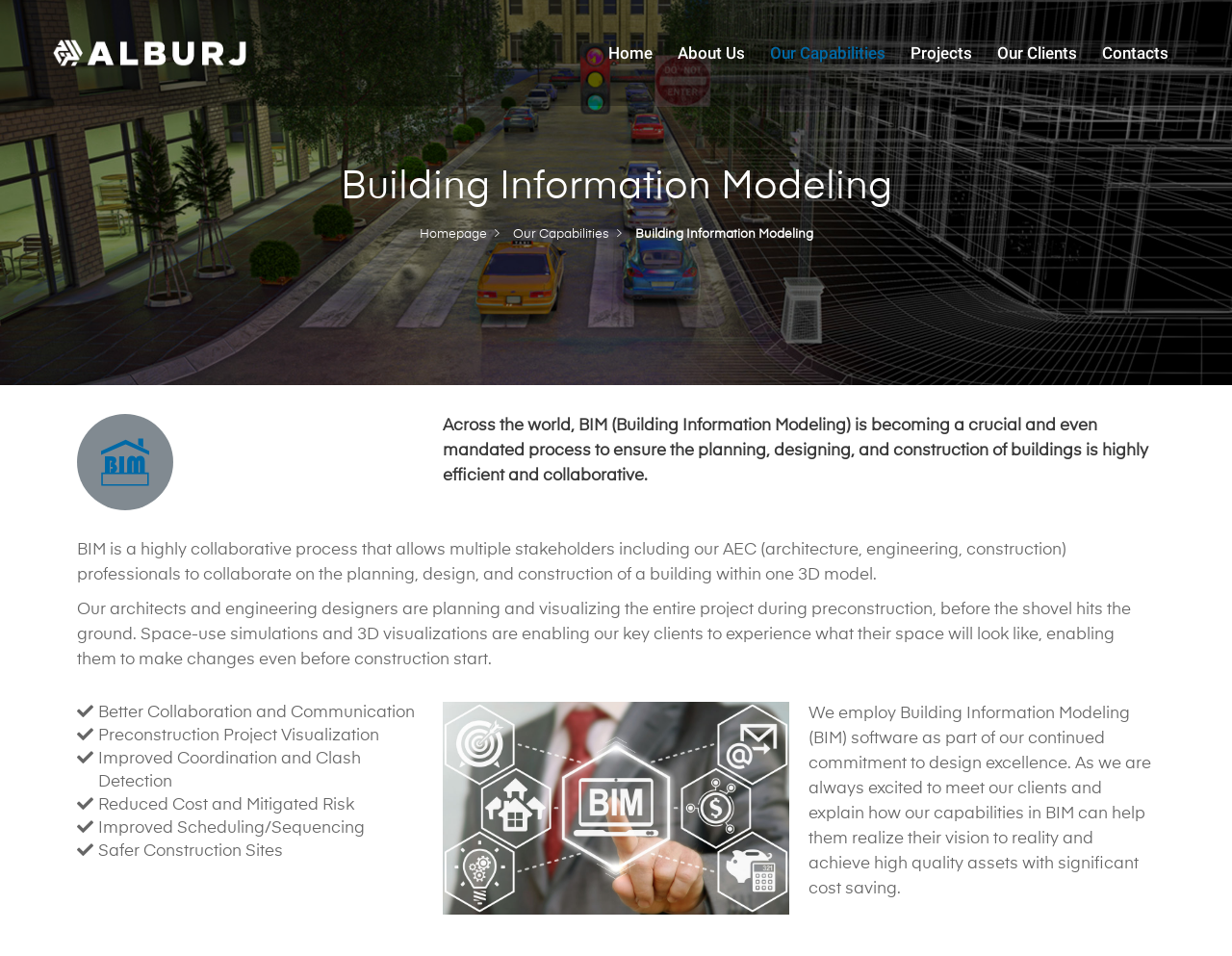Please locate the UI element described by "Contacts" and provide its bounding box coordinates.

[0.886, 0.03, 0.957, 0.081]